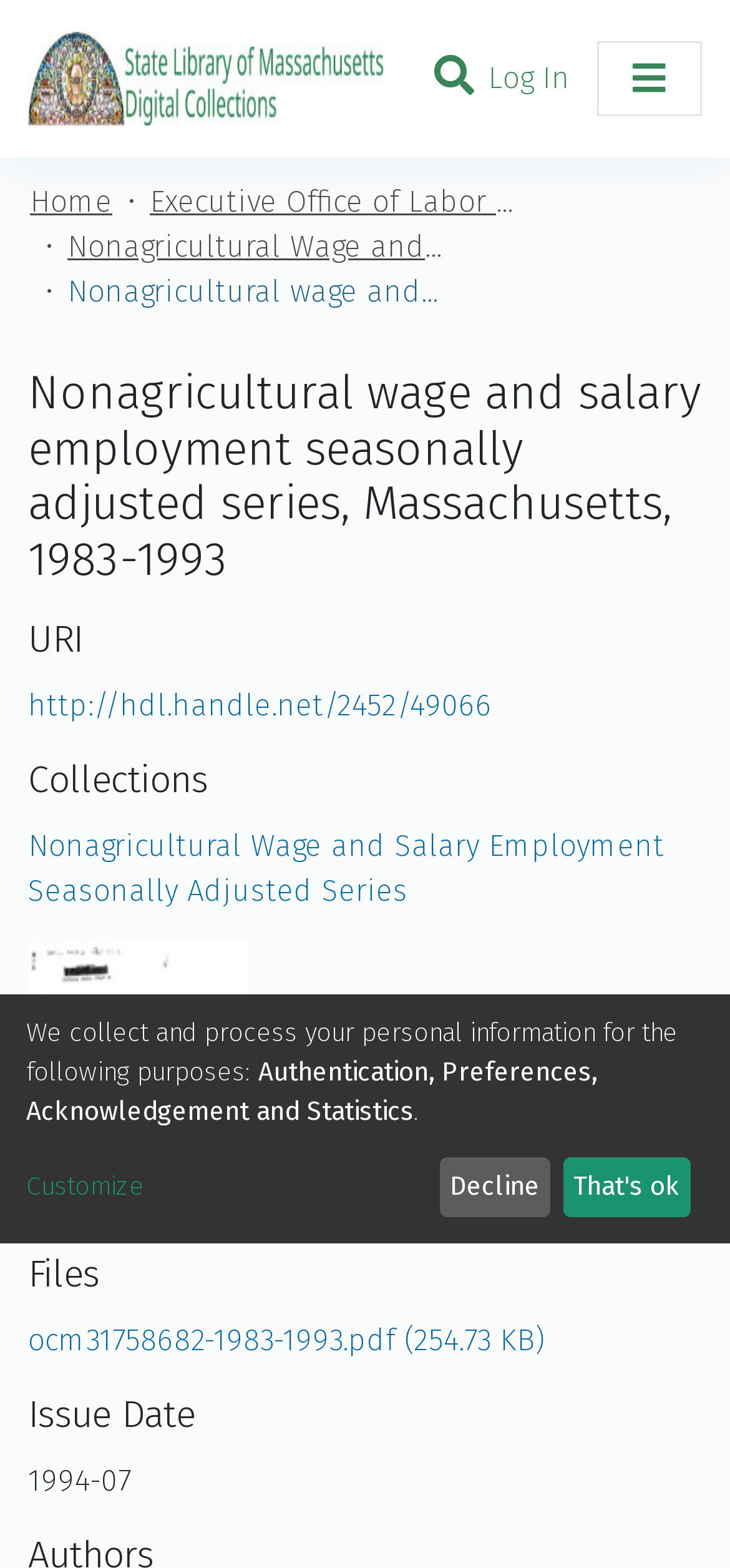Respond to the question below with a single word or phrase:
How many headings are present on the webpage?

5